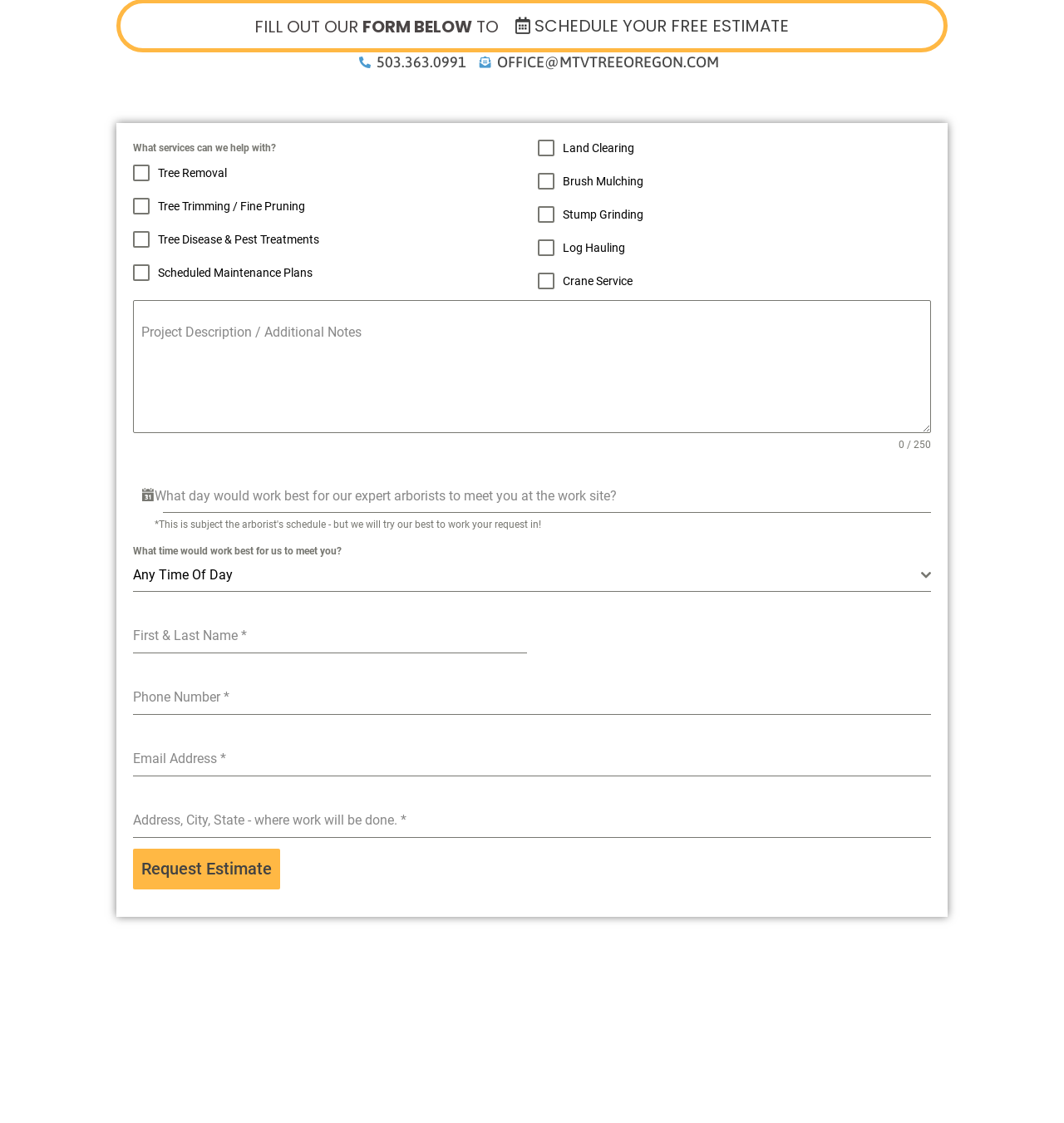What is the purpose of the 'Project Description / Additional Notes' field?
Based on the image, give a concise answer in the form of a single word or short phrase.

To provide additional project details